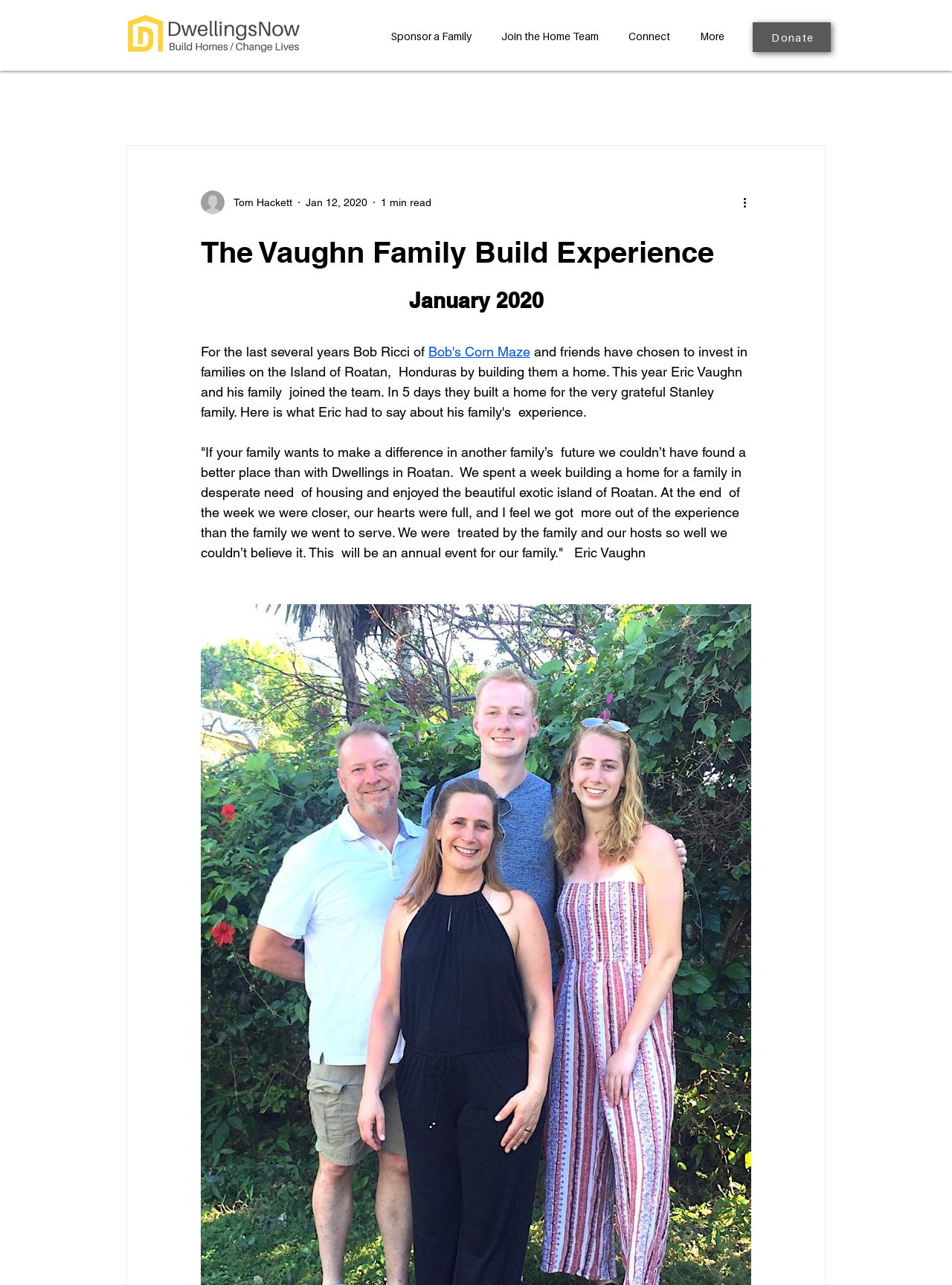Using the format (top-left x, top-left y, bottom-right x, bottom-right y), and given the element description, identify the bounding box coordinates within the screenshot: aria-label="More actions"

[0.778, 0.151, 0.797, 0.164]